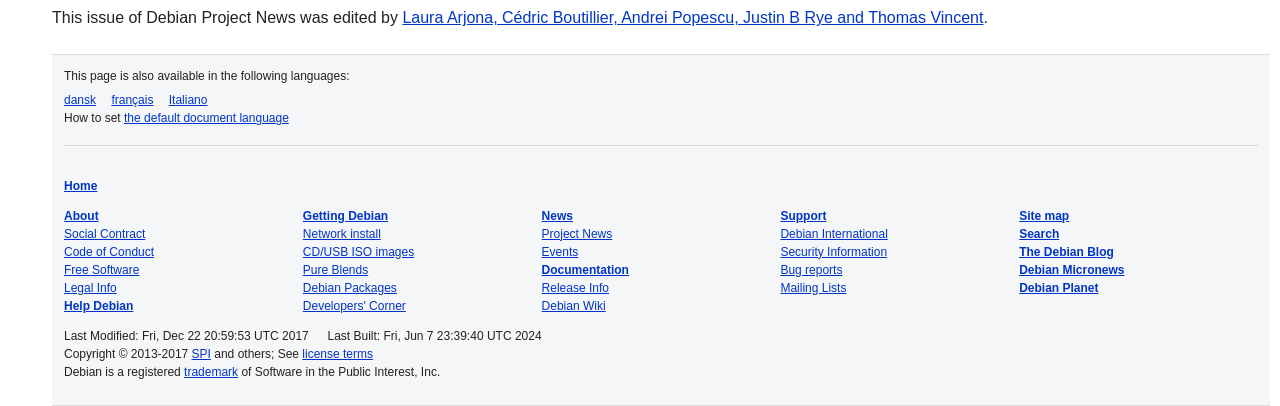Using the image as a reference, answer the following question in as much detail as possible:
What is the name of the organization that owns the Debian trademark?

I found the answer by looking at the text 'Debian is a registered trademark of Software in the Public Interest, Inc.' which is a StaticText element with ID 417. This text is located at the bottom of the page and provides information about the ownership of the Debian trademark.